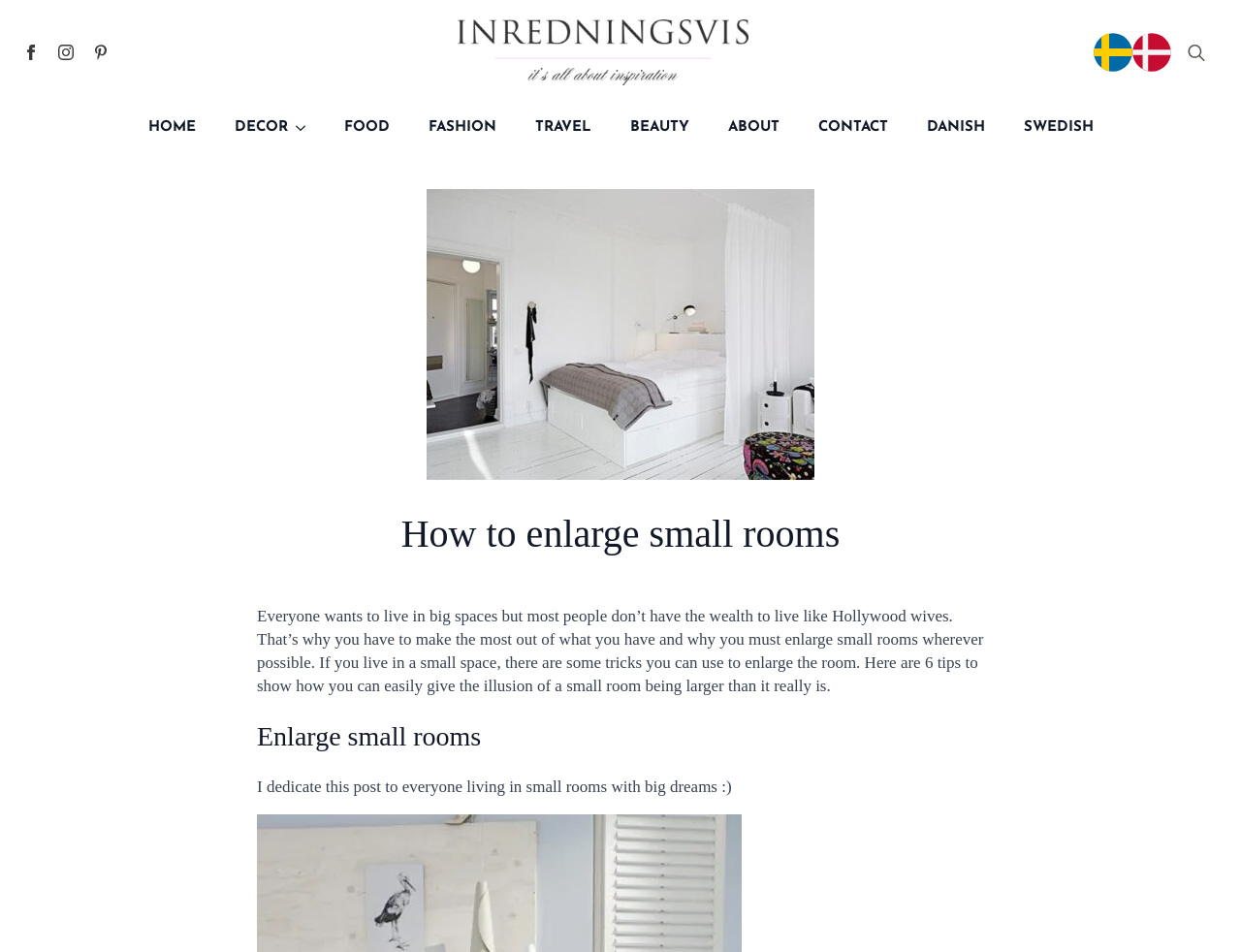Construct a comprehensive caption that outlines the webpage's structure and content.

This webpage is about interior design and home decor, specifically focusing on how to make small rooms appear larger. At the top left corner, there are three social media links to Inredningsvis' Facebook, Instagram, and Pinterest pages, each accompanied by a small icon. Next to these links, there is a larger logo of Inredningsvis.

On the top right corner, there are two more links, likely for advertisements or promotions. Below these links, there is a search bar with a toggle button to expand or collapse it.

The main navigation menu is located below the search bar, featuring links to various categories such as HOME, DECOR, FOOD, FASHION, TRAVEL, BEAUTY, ABOUT, and CONTACT. There are also links to switch the language to Danish or Swedish.

The main content of the webpage is divided into two sections. On the left side, there is a large image with a caption "Hur kan jag förstora ett litet rum? 6 tips" (How can I enlarge a small room? 6 tips). On the right side, there is a heading "How to enlarge small rooms" followed by a paragraph of text that introduces the topic and explains the importance of making the most out of small spaces. The text also mentions that there are tricks to create the illusion of a larger room and promises to provide 6 tips to achieve this.

Below the introductory text, there is a subheading "Enlarge small rooms" and another paragraph of text that appears to be a personal message from the author, dedicating the post to those living in small rooms with big dreams.